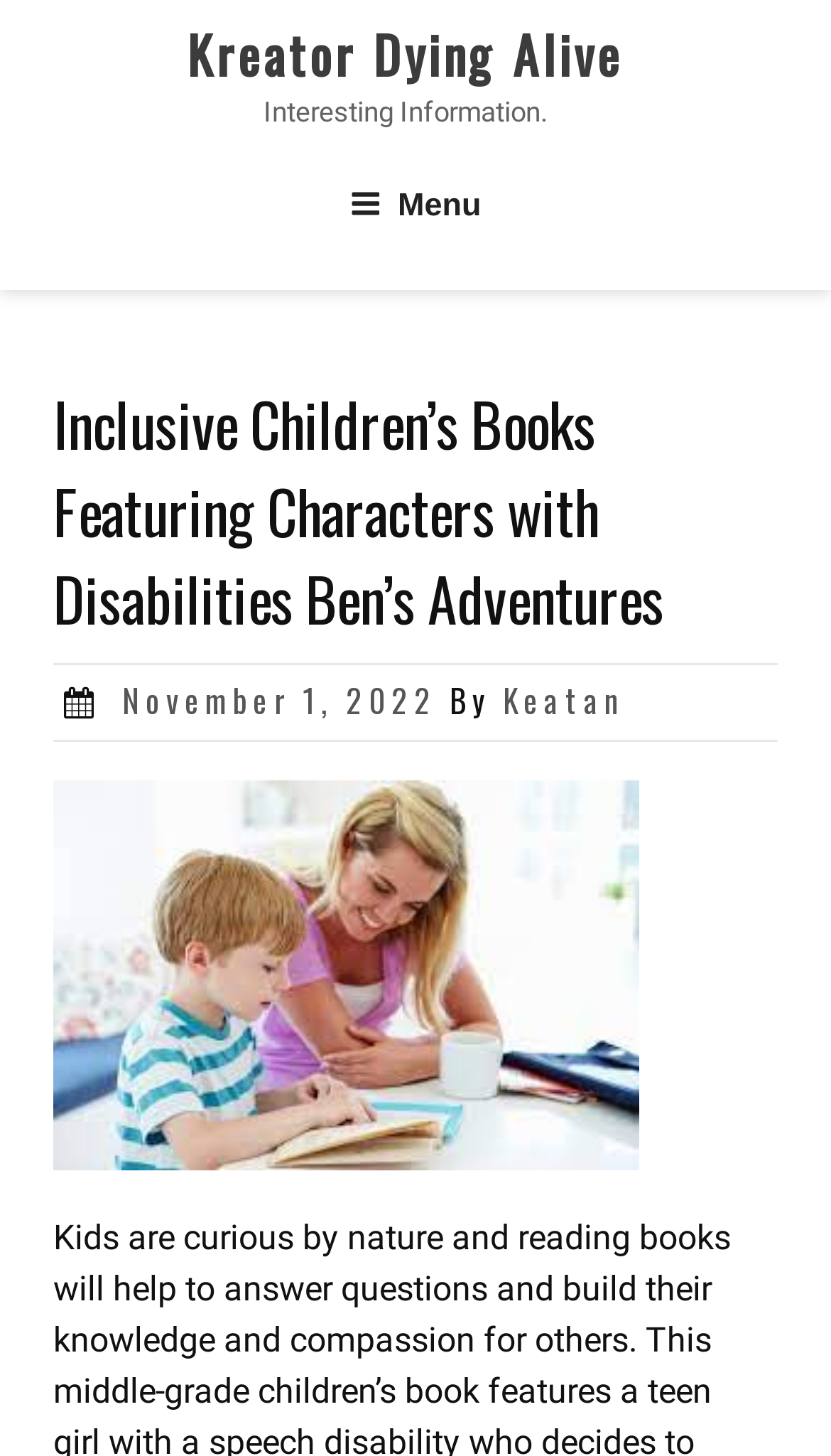Please find and report the primary heading text from the webpage.

Inclusive Children’s Books Featuring Characters with Disabilities Ben’s Adventures